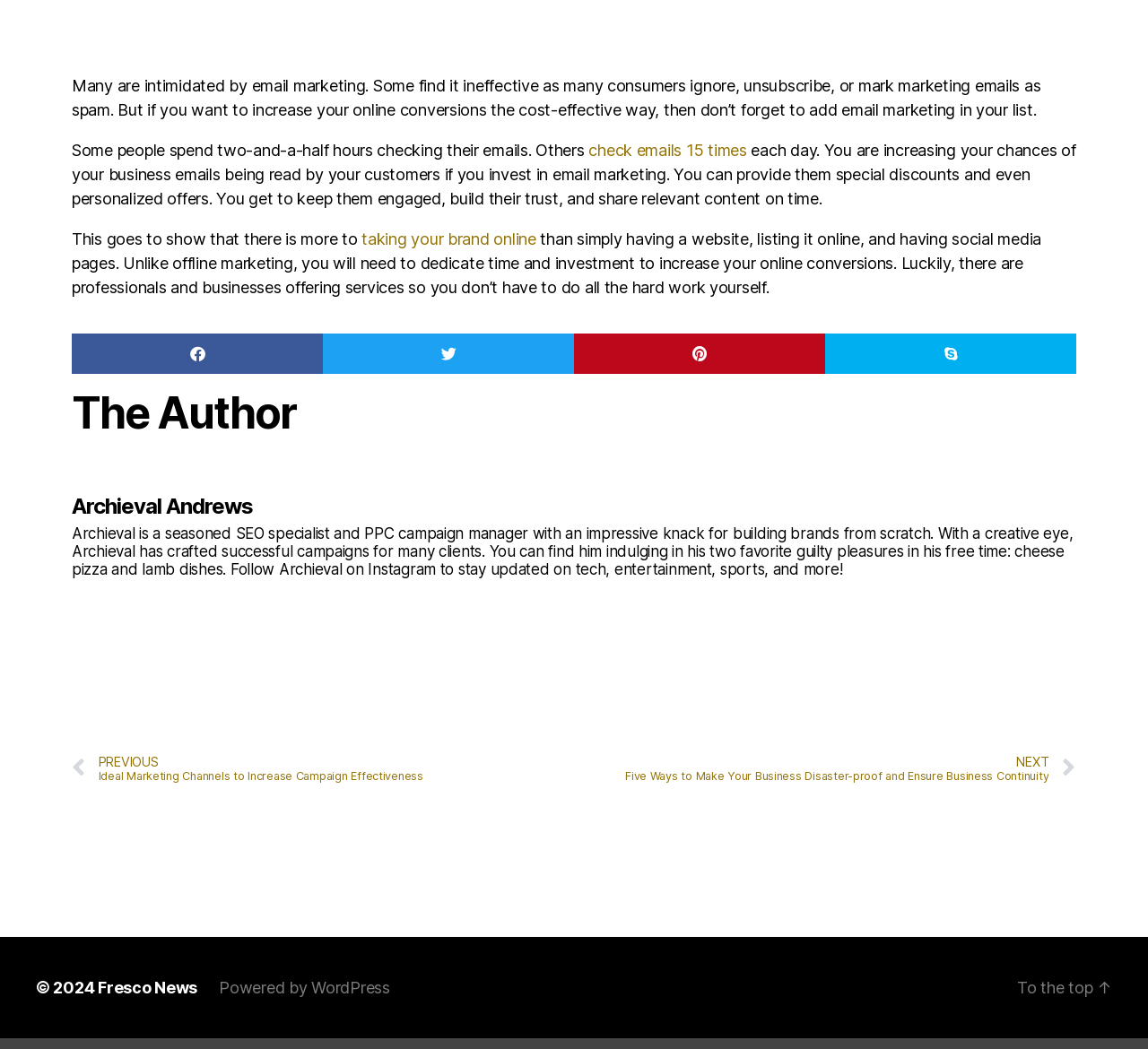Pinpoint the bounding box coordinates of the element that must be clicked to accomplish the following instruction: "Read more about the author". The coordinates should be in the format of four float numbers between 0 and 1, i.e., [left, top, right, bottom].

[0.062, 0.391, 0.938, 0.432]